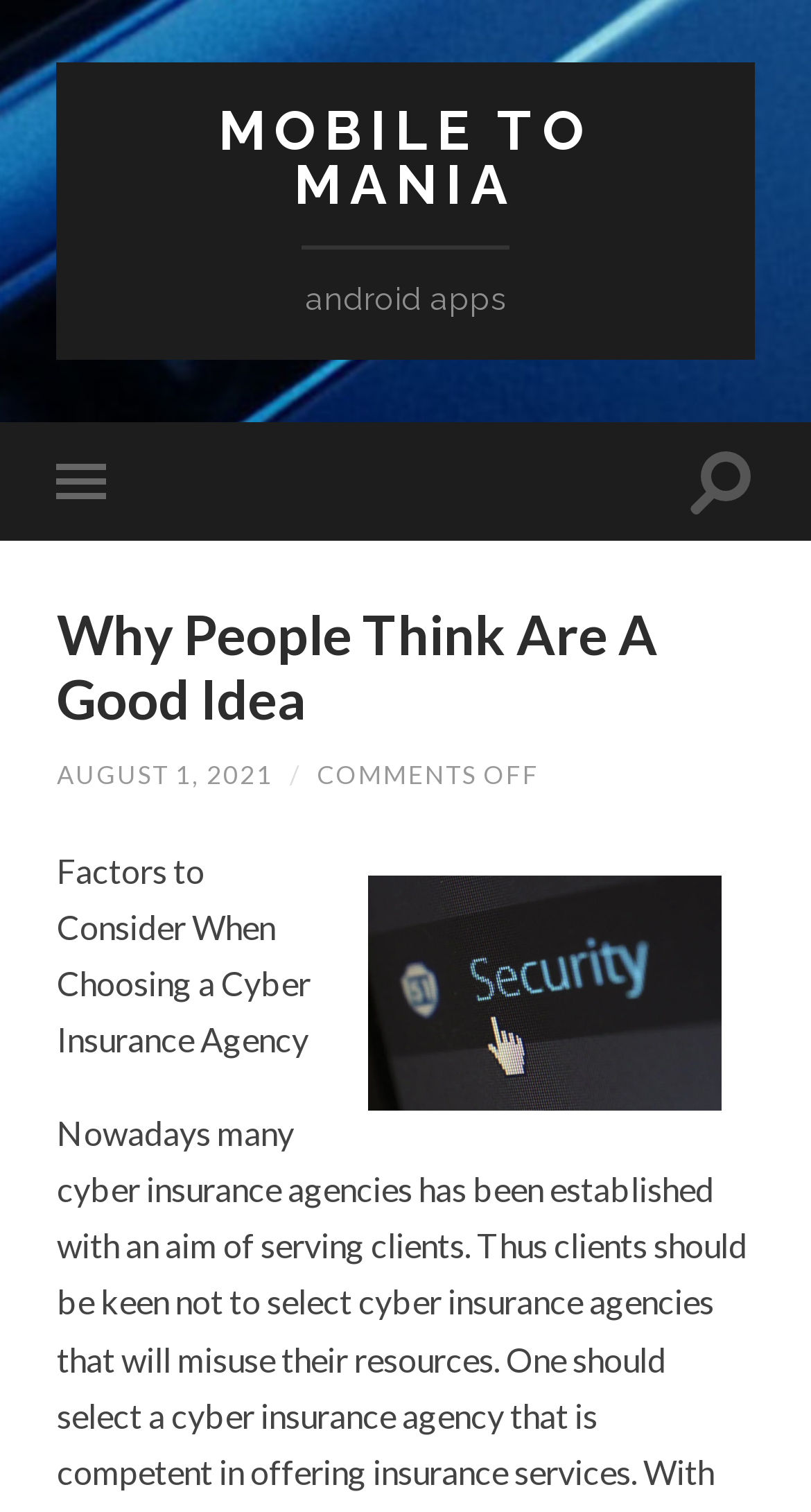Provide a brief response to the question below using a single word or phrase: 
What is the title of the related article?

Factors to Consider When Choosing a Cyber Insurance Agency